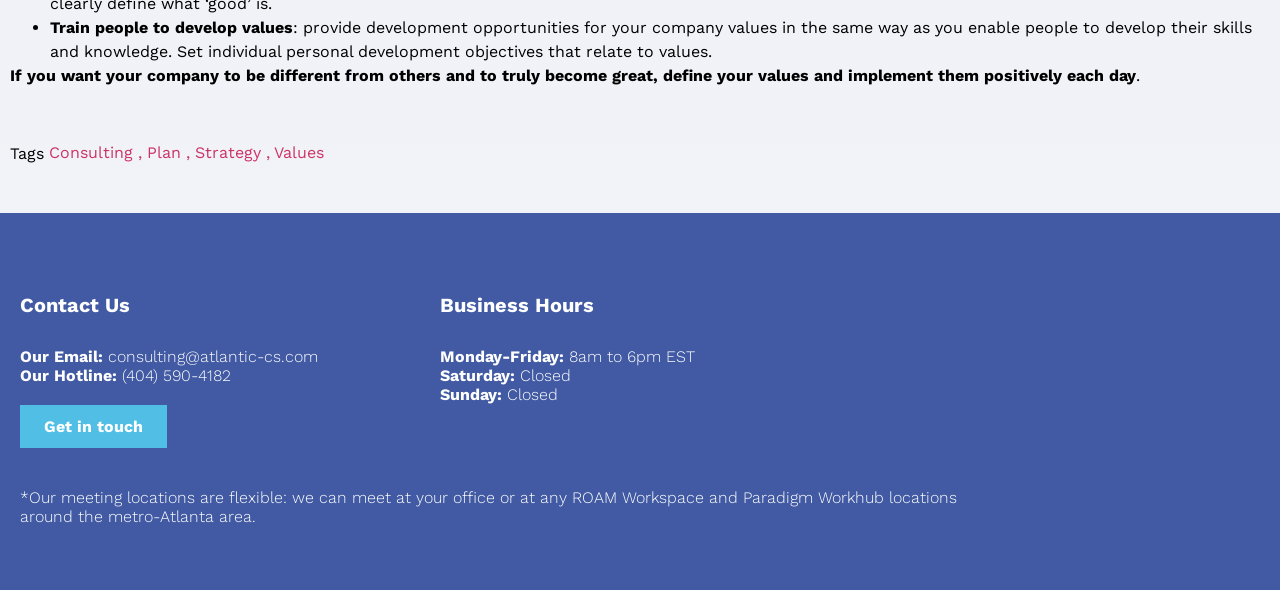Using the description: "consulting@atlantic-cs.com", determine the UI element's bounding box coordinates. Ensure the coordinates are in the format of four float numbers between 0 and 1, i.e., [left, top, right, bottom].

[0.084, 0.588, 0.248, 0.62]